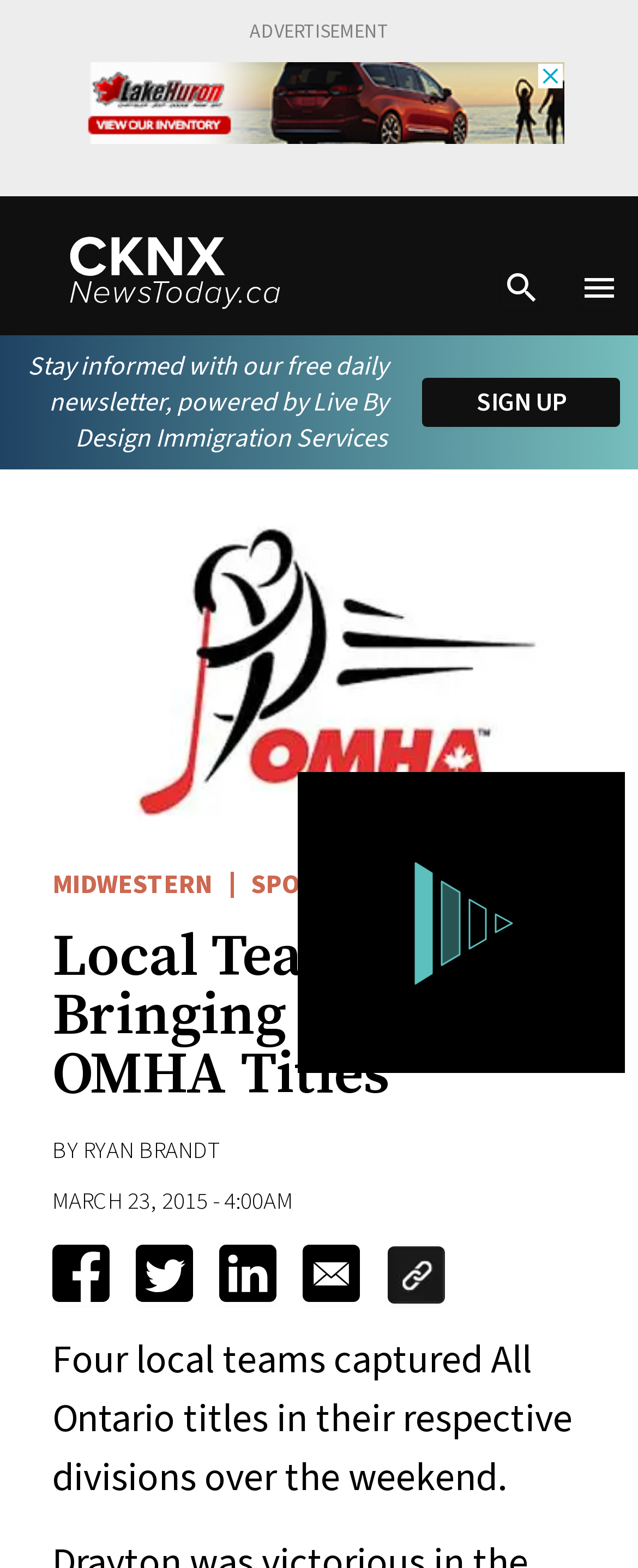Generate the main heading text from the webpage.

Local Teams Bringing Home OMHA Titles